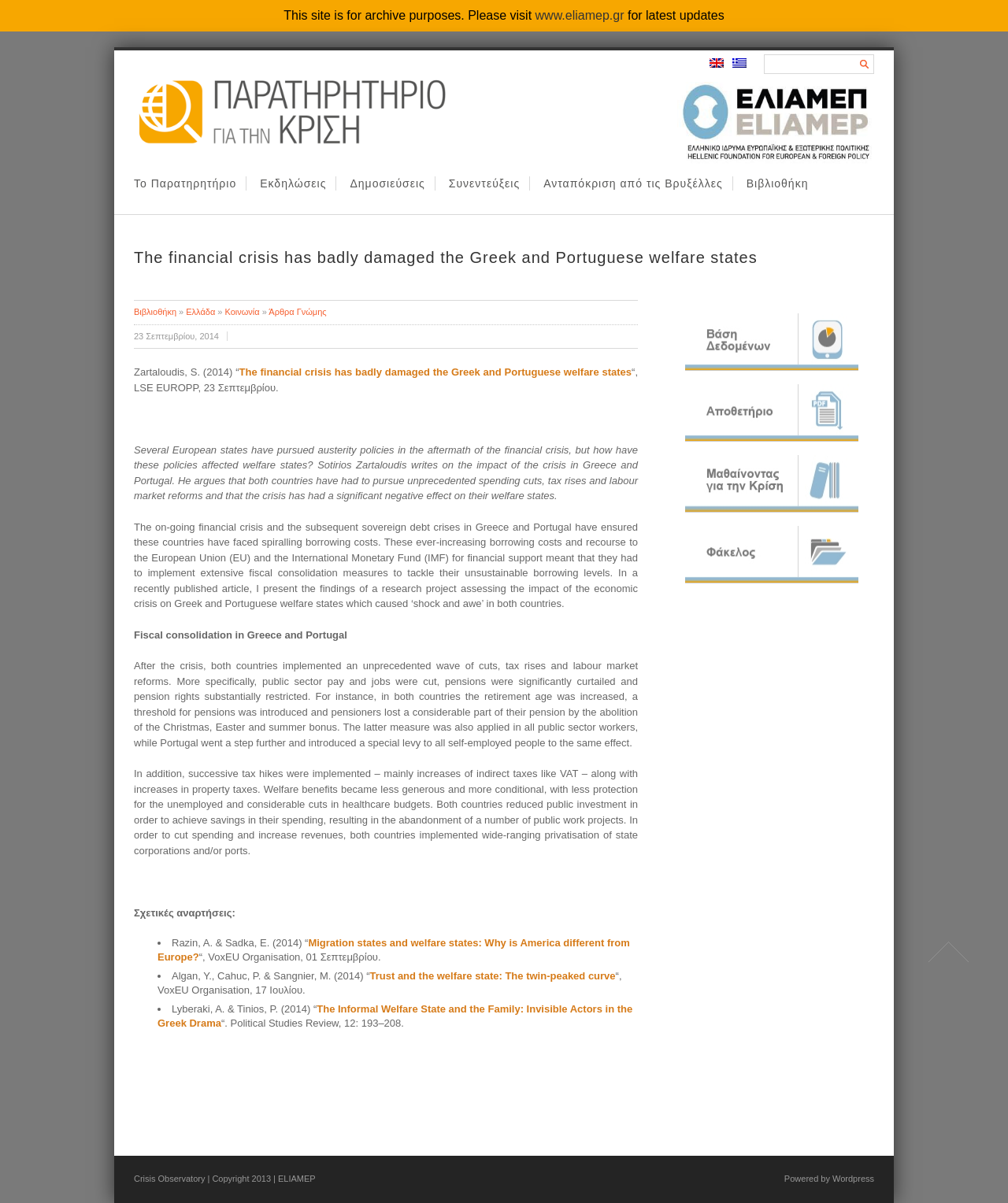What is the topic of the article?
Please elaborate on the answer to the question with detailed information.

I found the answer by reading the title of the article, which is 'The financial crisis has badly damaged the Greek and Portuguese welfare states'. This suggests that the article is about the impact of the financial crisis on welfare states.